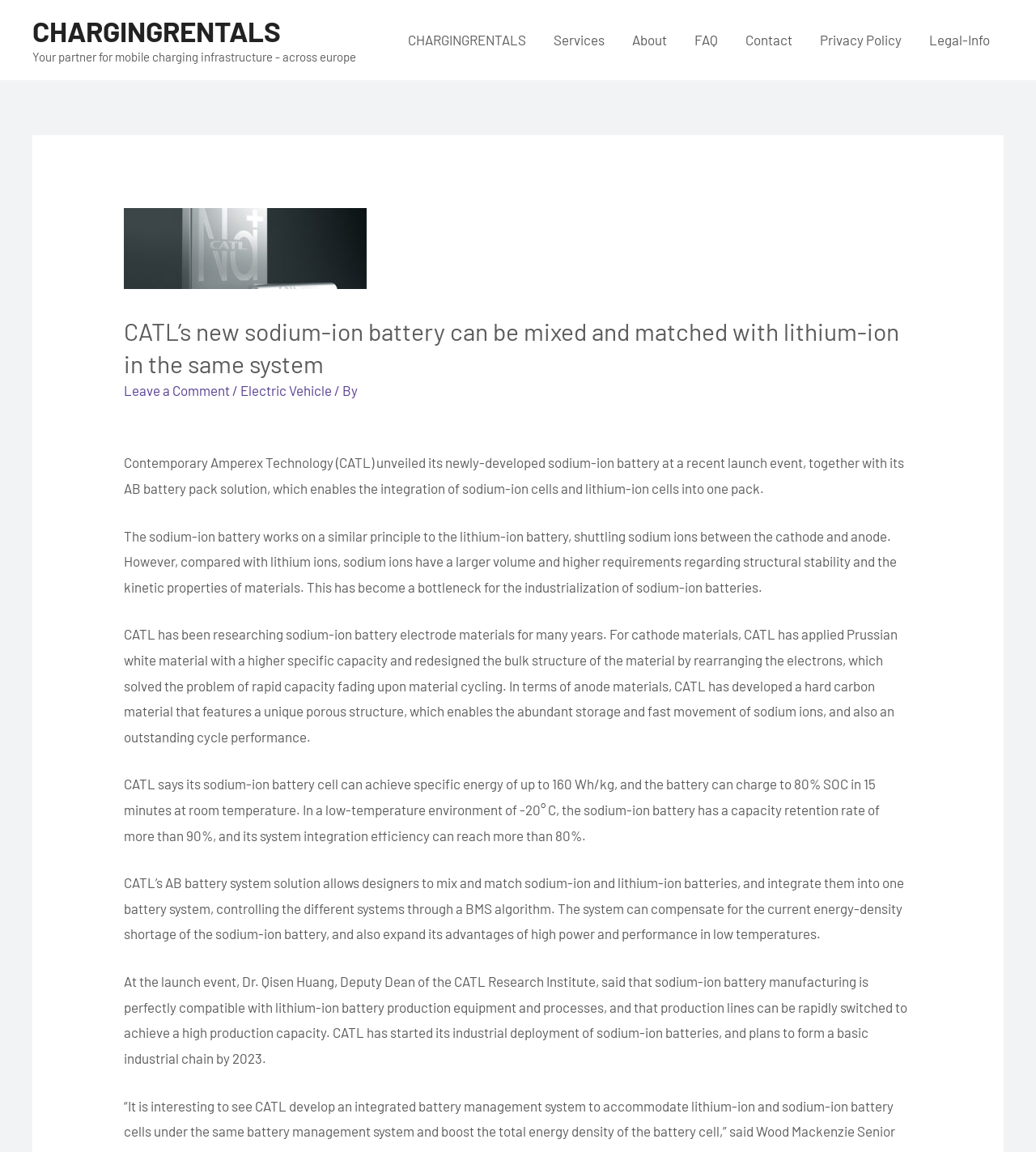Consider the image and give a detailed and elaborate answer to the question: 
What is the purpose of CATL's AB battery system solution?

The webpage explains that CATL's AB battery system solution allows designers to mix and match sodium-ion and lithium-ion batteries, and integrate them into one battery system, controlling the different systems through a BMS algorithm. This solution compensates for the current energy-density shortage of the sodium-ion battery and expands its advantages of high power and performance in low temperatures.